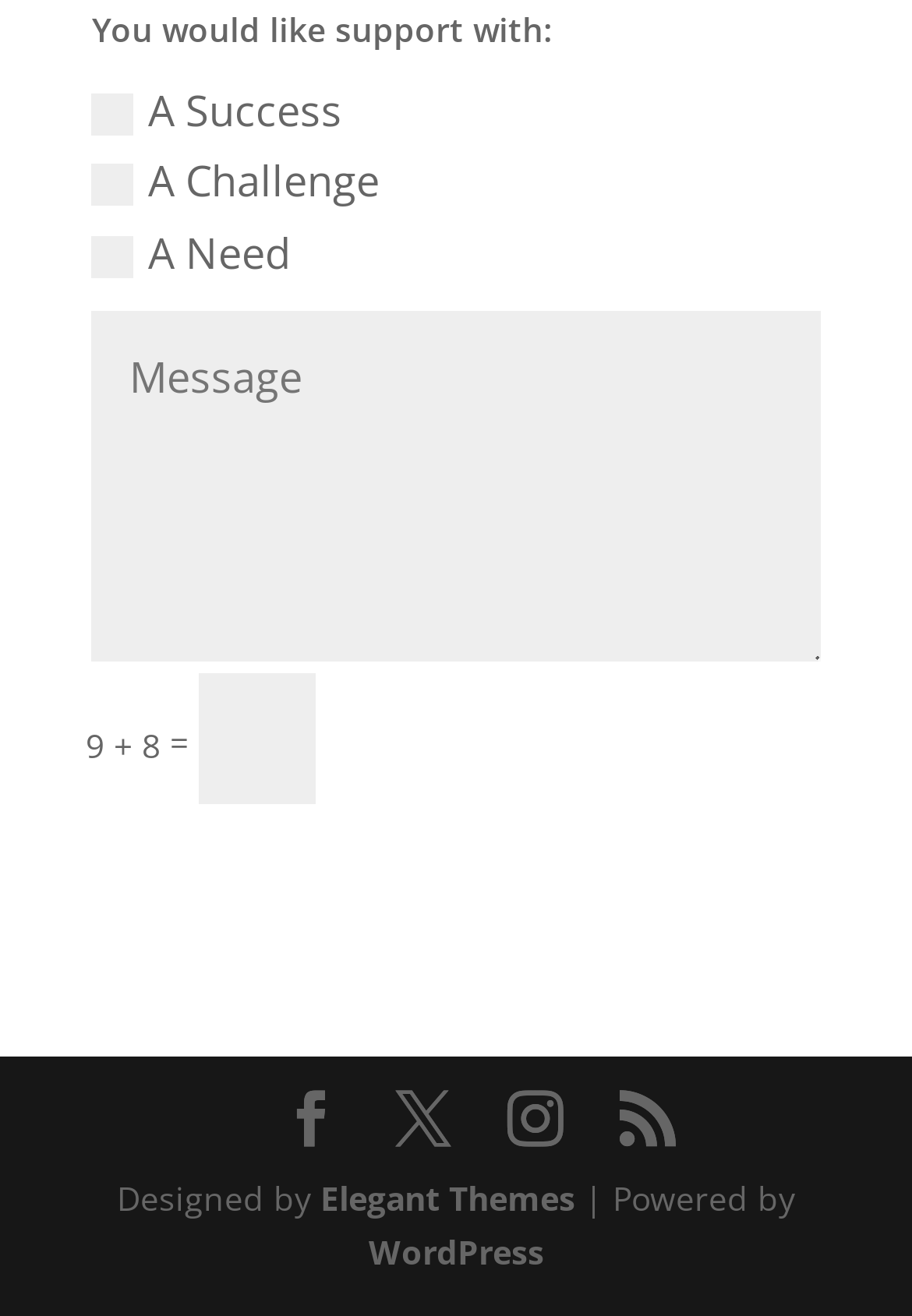Locate the bounding box coordinates of the region to be clicked to comply with the following instruction: "Calculate the result". The coordinates must be four float numbers between 0 and 1, in the form [left, top, right, bottom].

[0.217, 0.511, 0.345, 0.611]